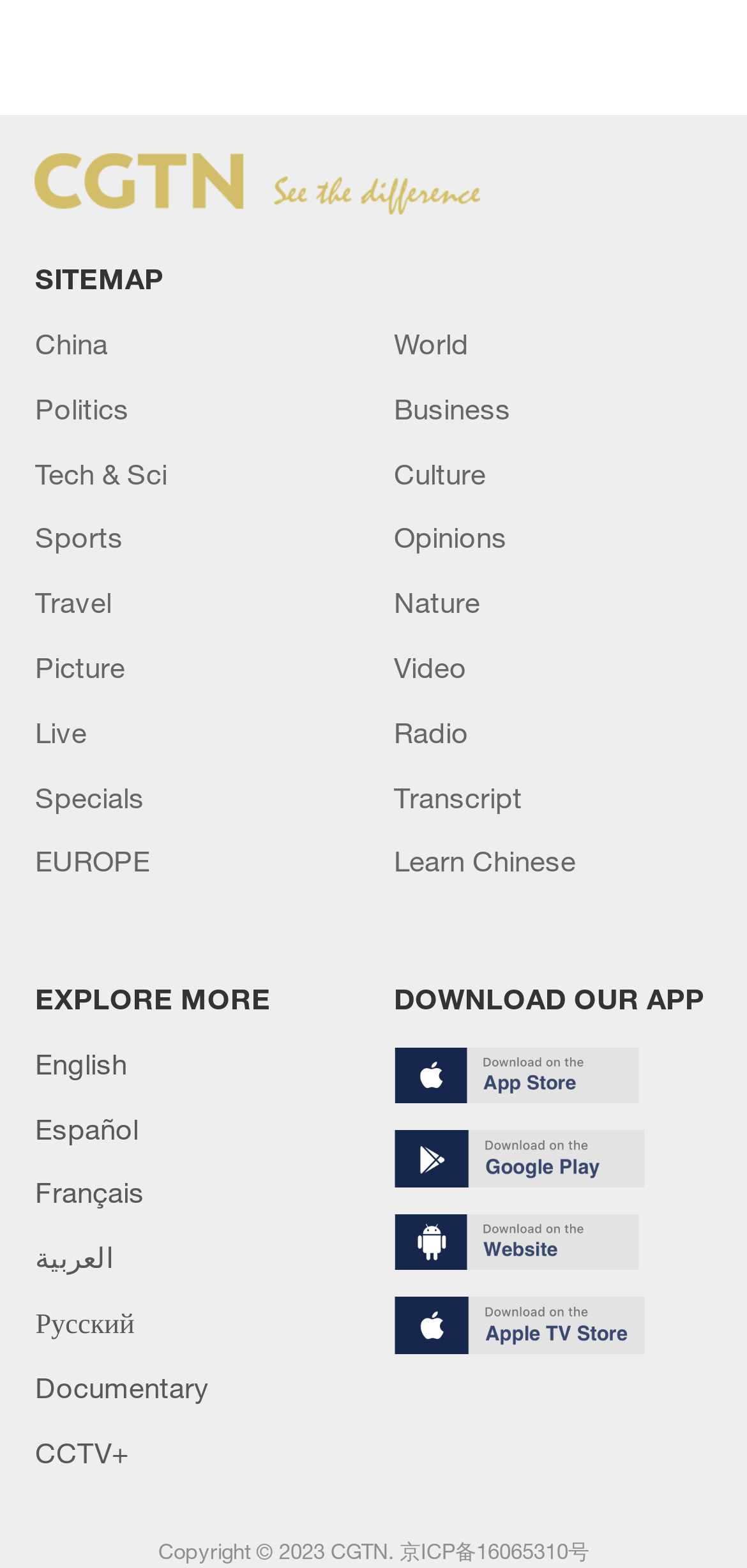How many columns of links are there on the webpage?
Answer the question based on the image using a single word or a brief phrase.

2